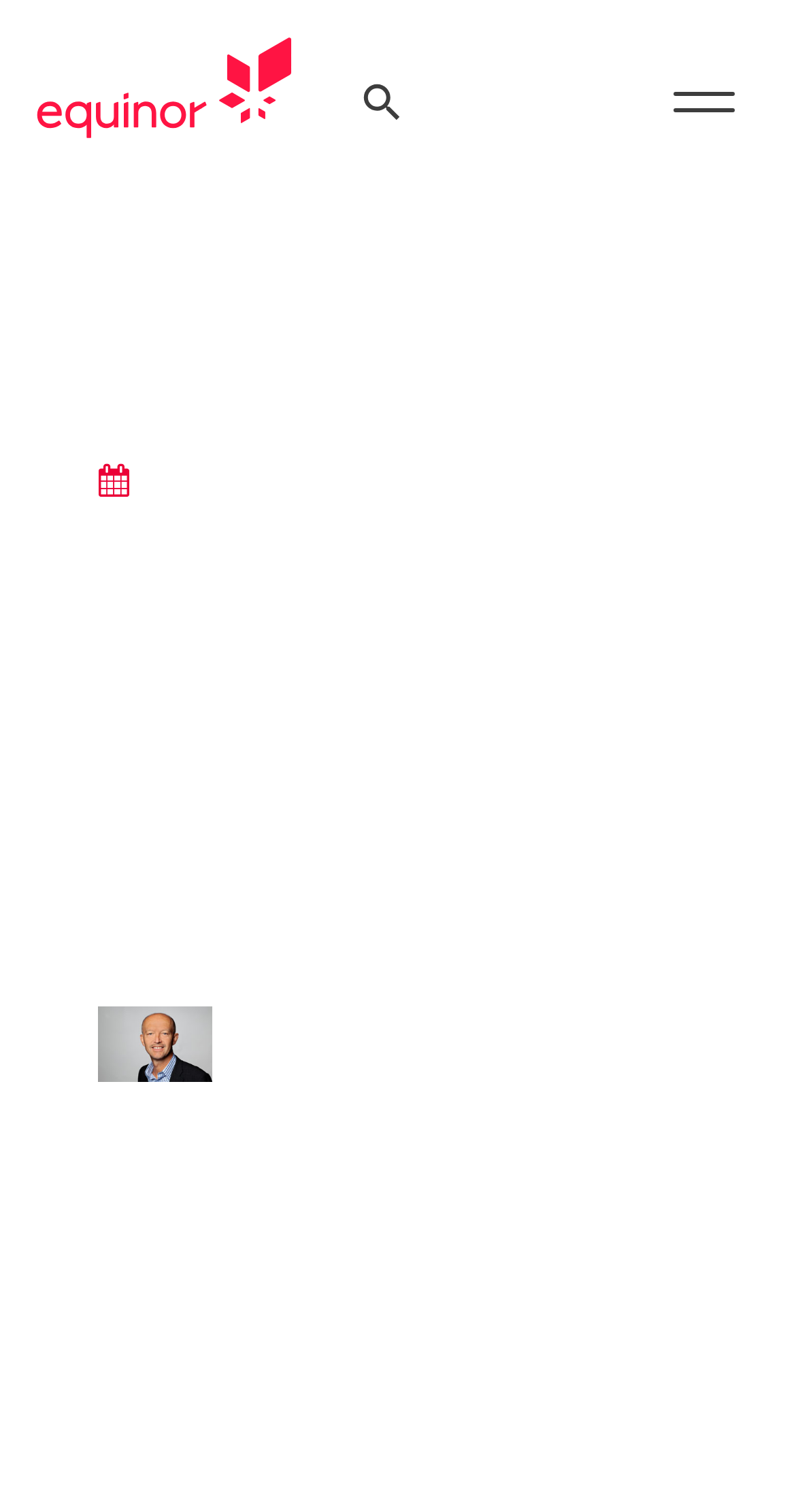Locate and extract the text of the main heading on the webpage.

Securing more rig capacity